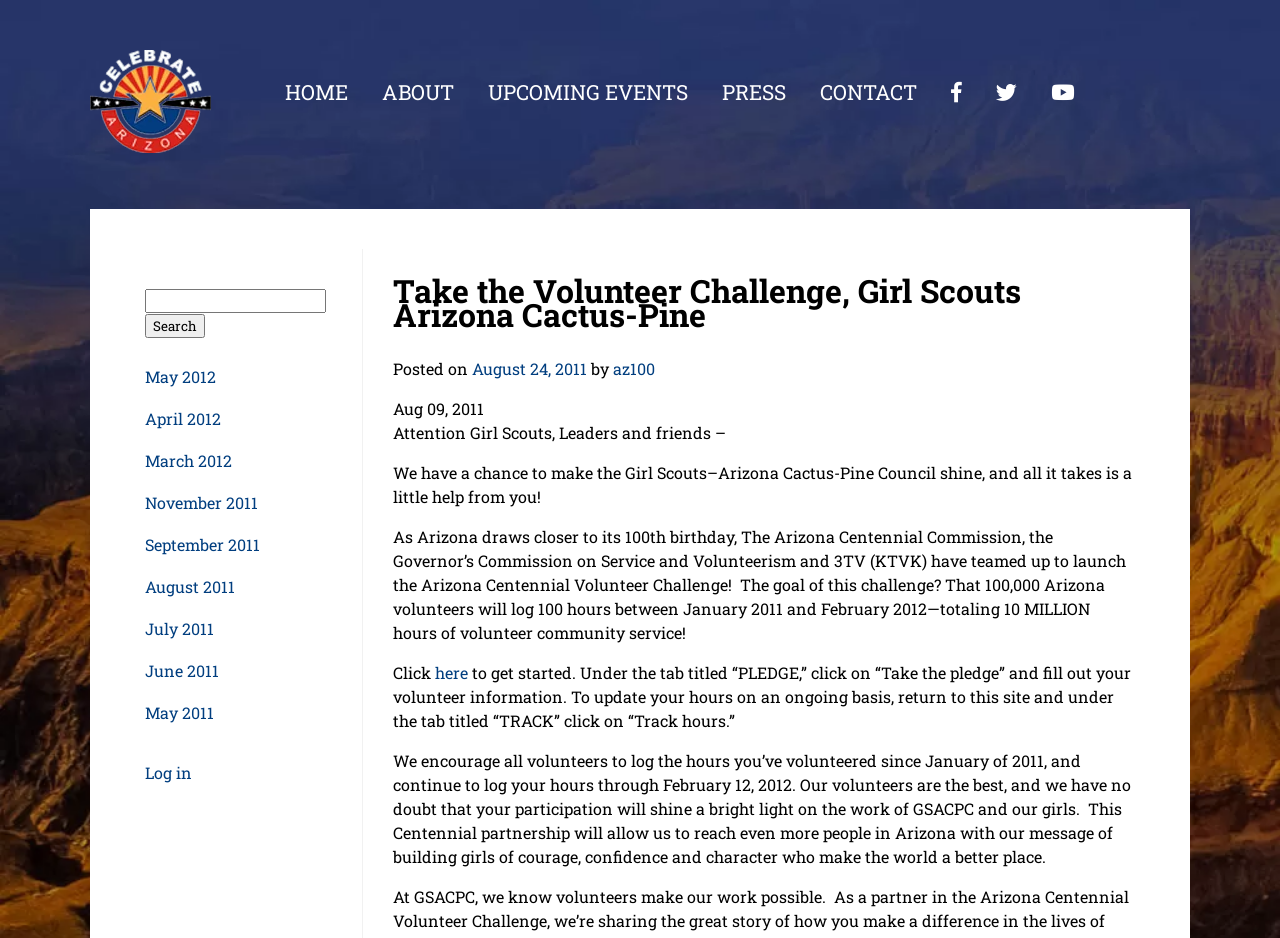Find the UI element described as: "Home" and predict its bounding box coordinates. Ensure the coordinates are four float numbers between 0 and 1, [left, top, right, bottom].

None